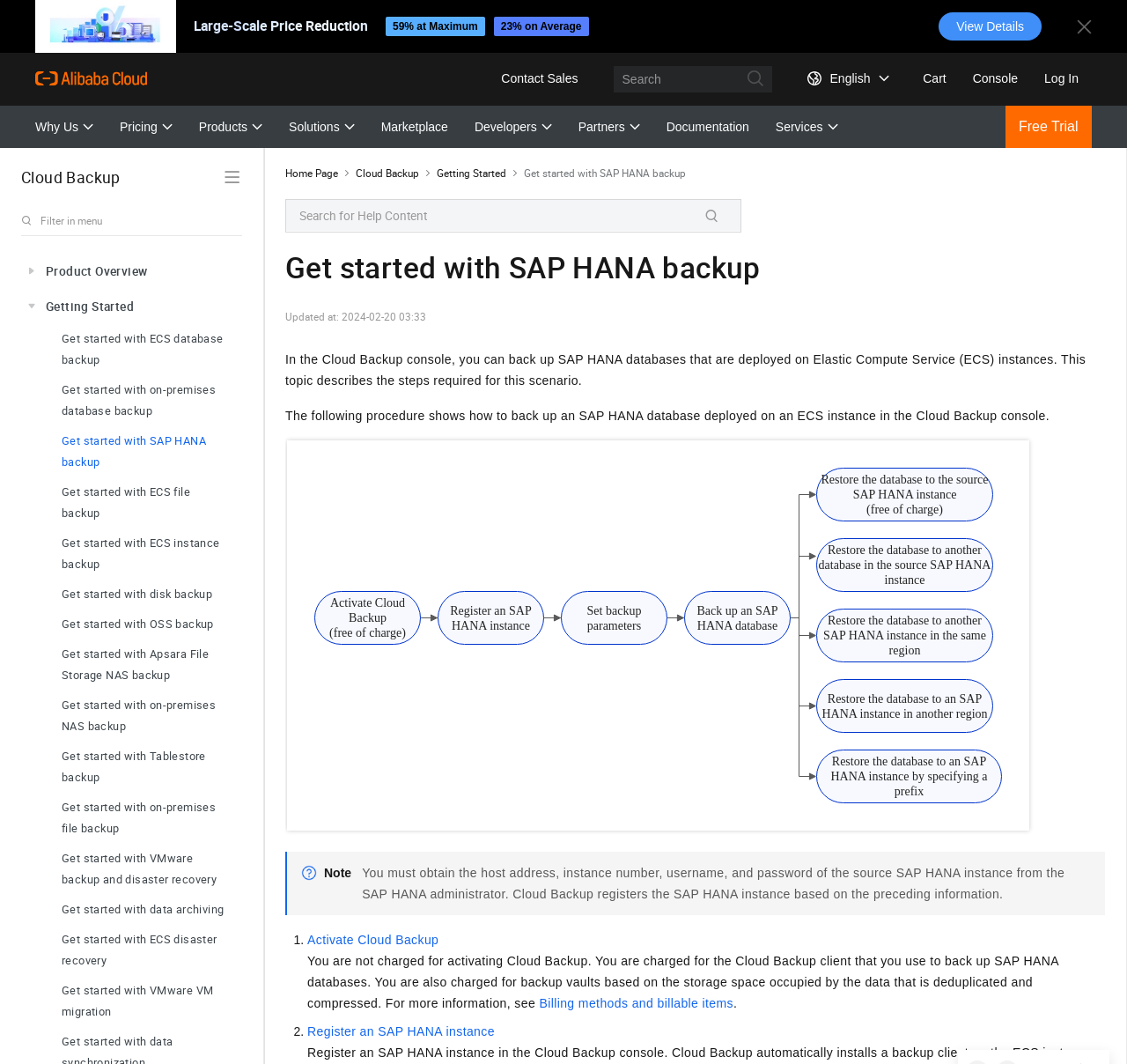From the webpage screenshot, predict the bounding box coordinates (top-left x, top-left y, bottom-right x, bottom-right y) for the UI element described here: Getting Started

[0.033, 0.272, 0.212, 0.305]